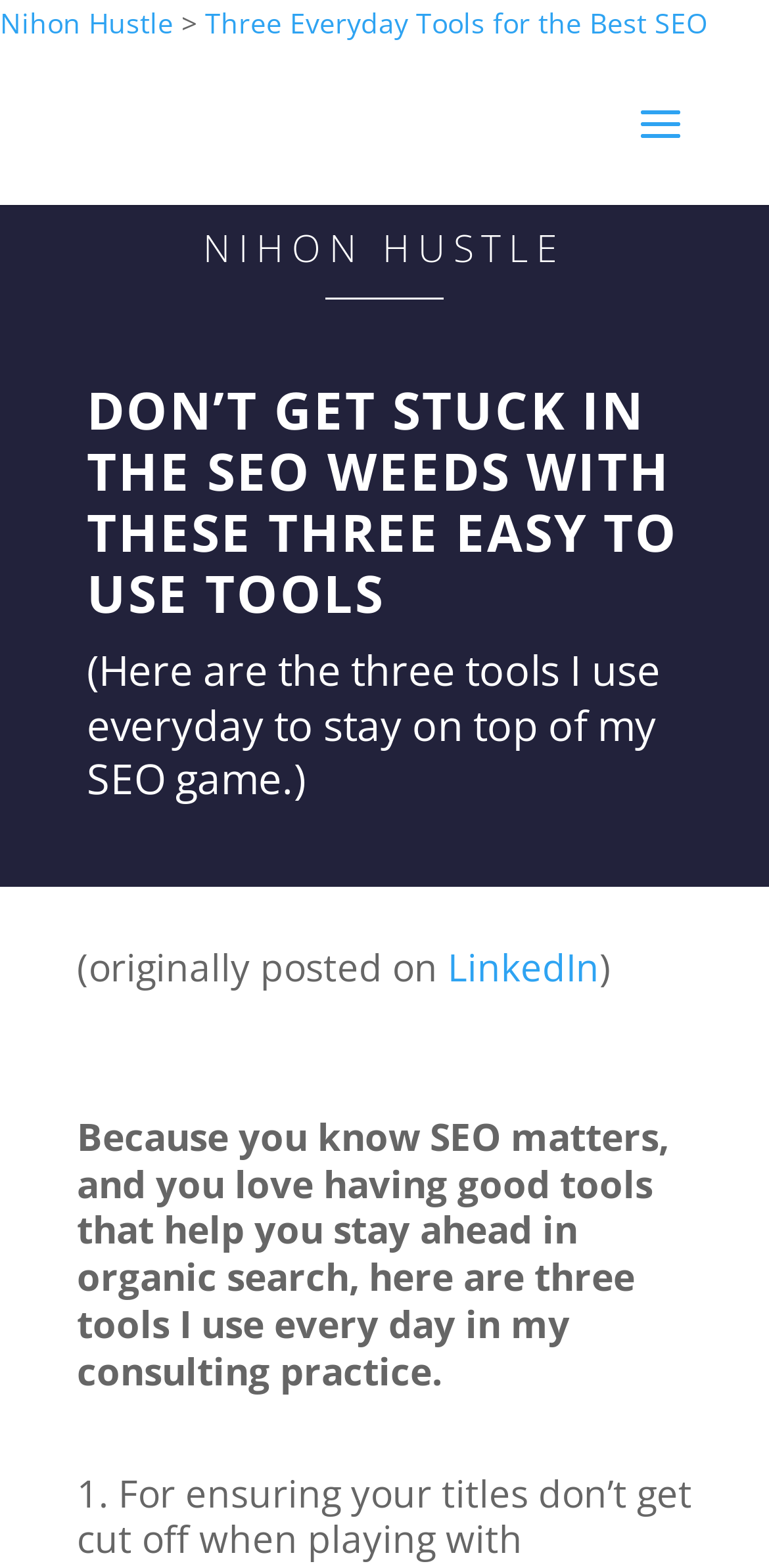Analyze the image and deliver a detailed answer to the question: What is the topic of the article?

The heading and text of the article mention 'SEO' and 'tools', indicating that the topic of the article is SEO tools.